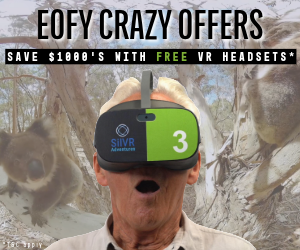What is the logo displayed on the VR headset?
Please give a detailed answer to the question using the information shown in the image.

The logo displayed on the VR headset is 'SiivVR Adventures' along with the number '3' prominently. This suggests that the VR headset is from SiivVR Adventures and the number '3' might be a version or model number.